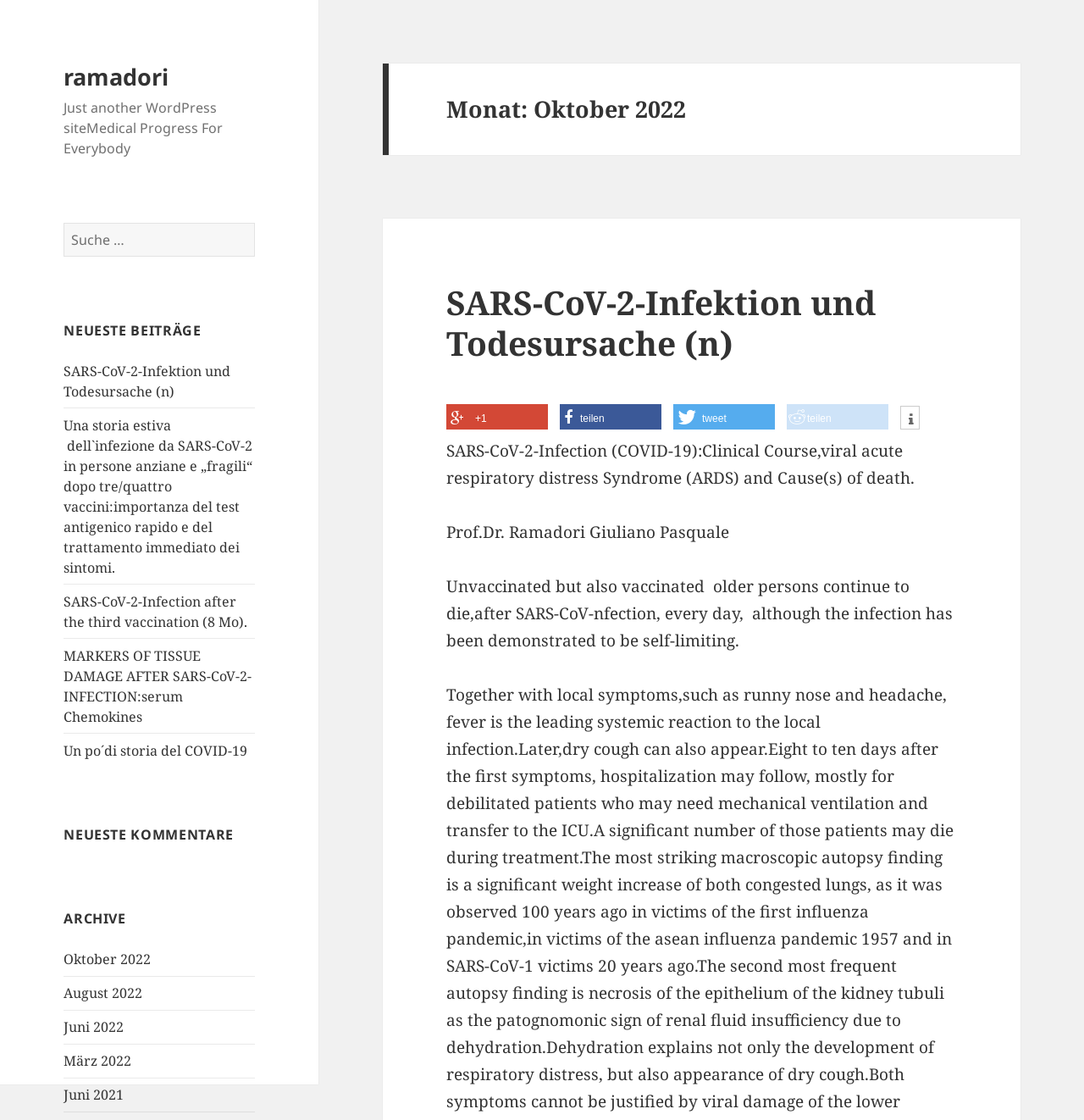Kindly determine the bounding box coordinates for the area that needs to be clicked to execute this instruction: "Search for something".

[0.059, 0.199, 0.235, 0.229]